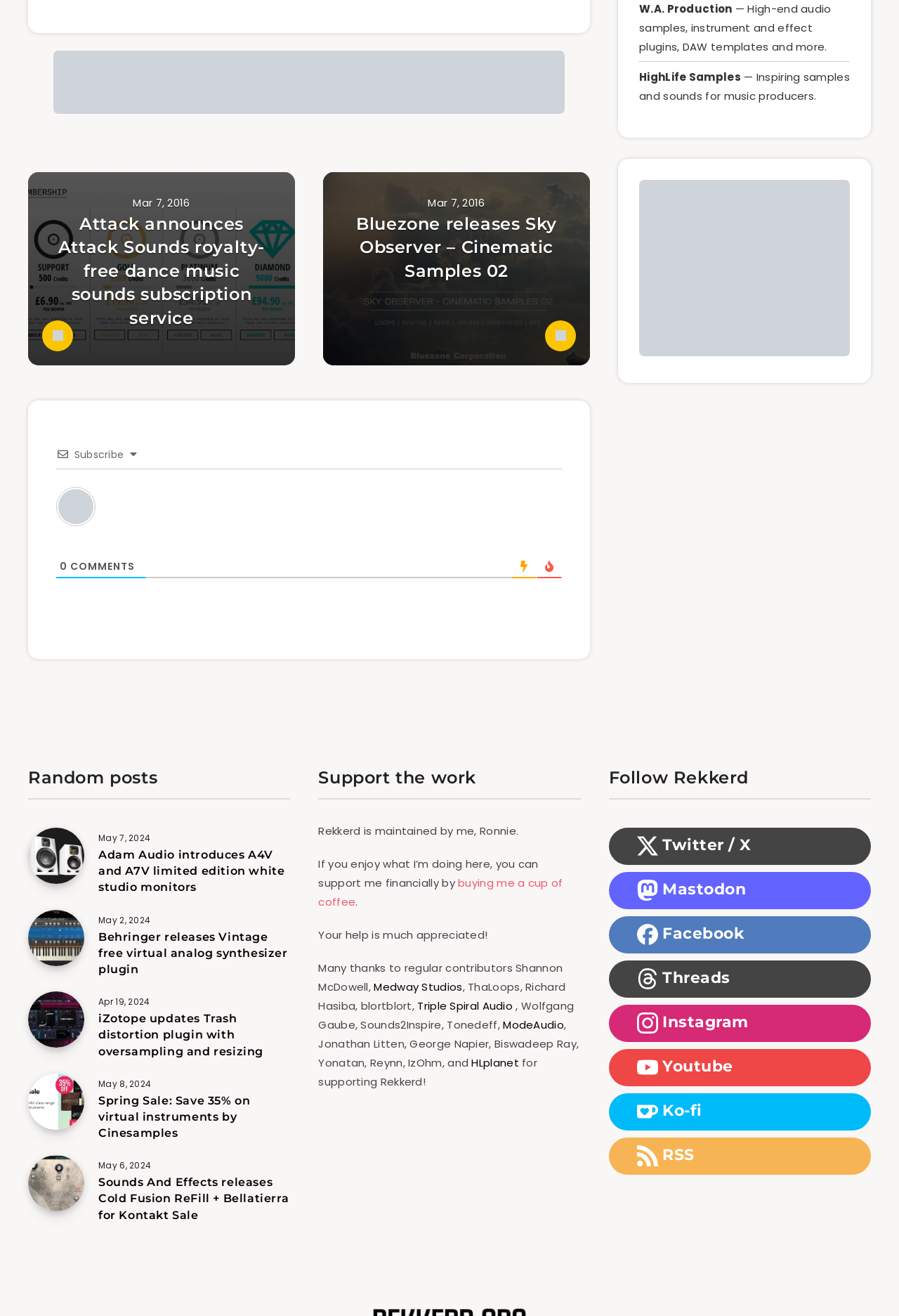Provide the bounding box coordinates of the HTML element this sentence describes: "Ko-fi Ko-fi".

[0.677, 0.831, 0.969, 0.859]